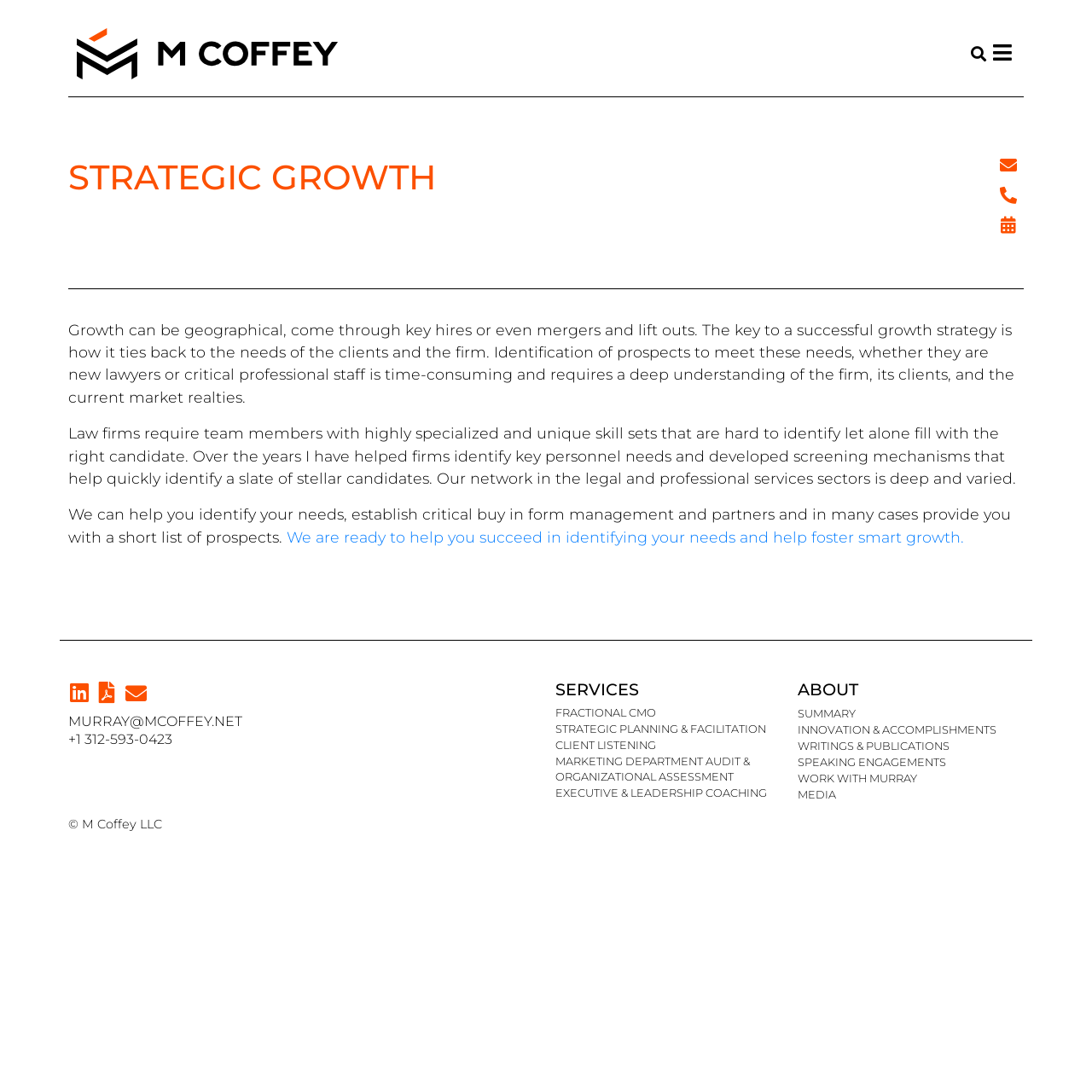How many services are listed on the webpage?
Look at the image and answer with only one word or phrase.

6